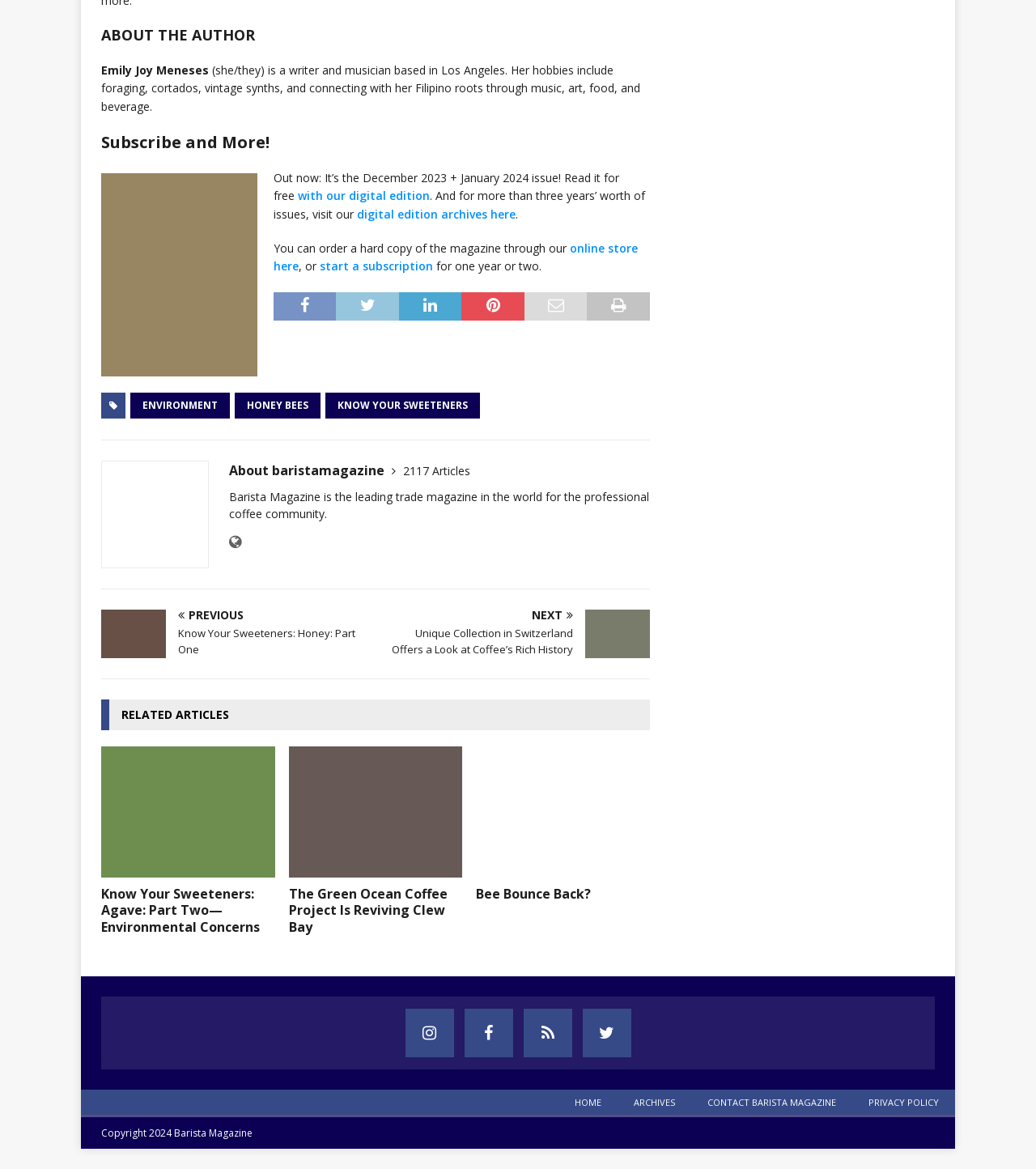Please specify the bounding box coordinates for the clickable region that will help you carry out the instruction: "Visit the digital edition archives".

[0.345, 0.176, 0.498, 0.19]